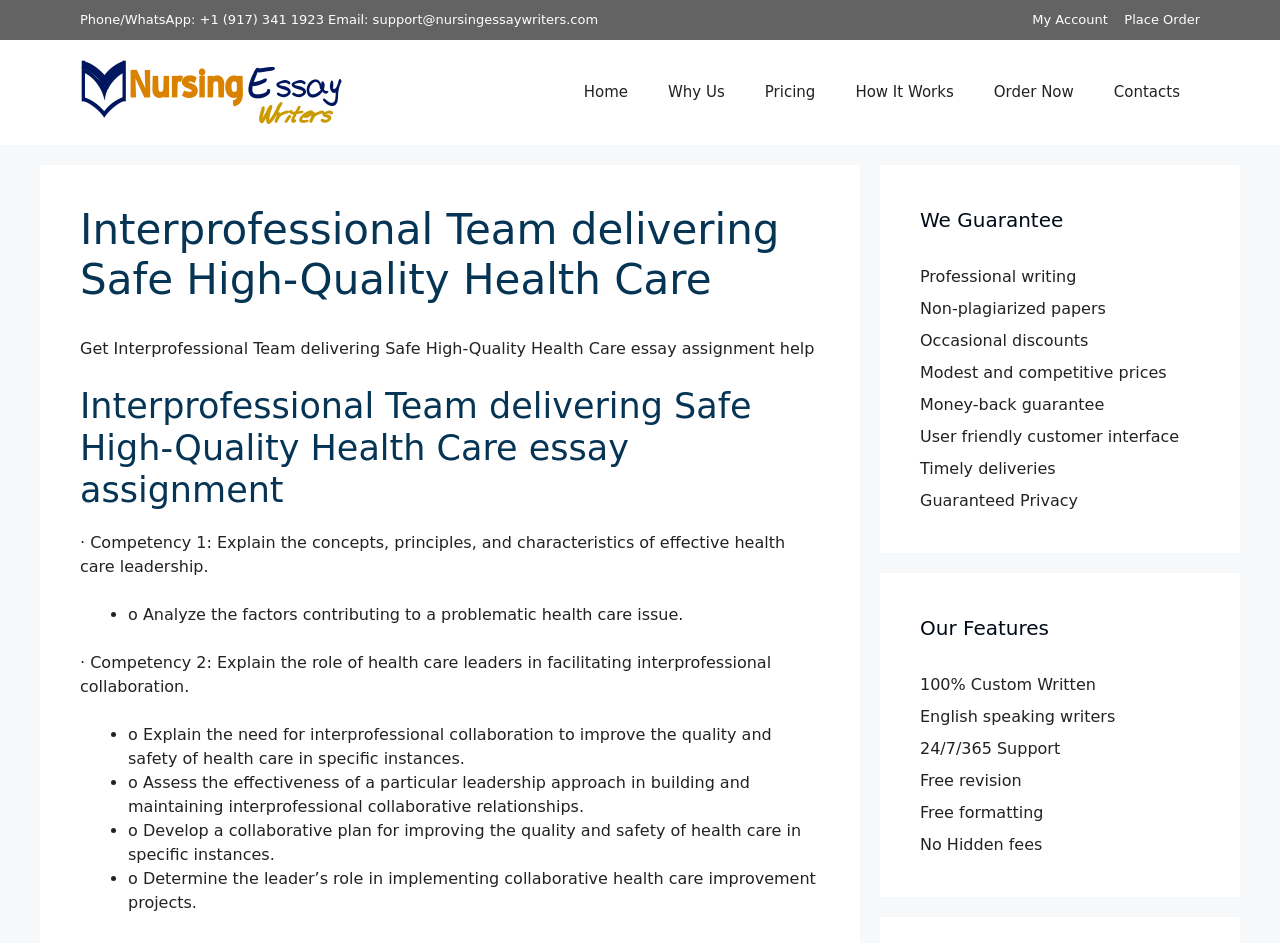Pinpoint the bounding box coordinates of the element to be clicked to execute the instruction: "Click Place Order button".

[0.878, 0.013, 0.938, 0.029]